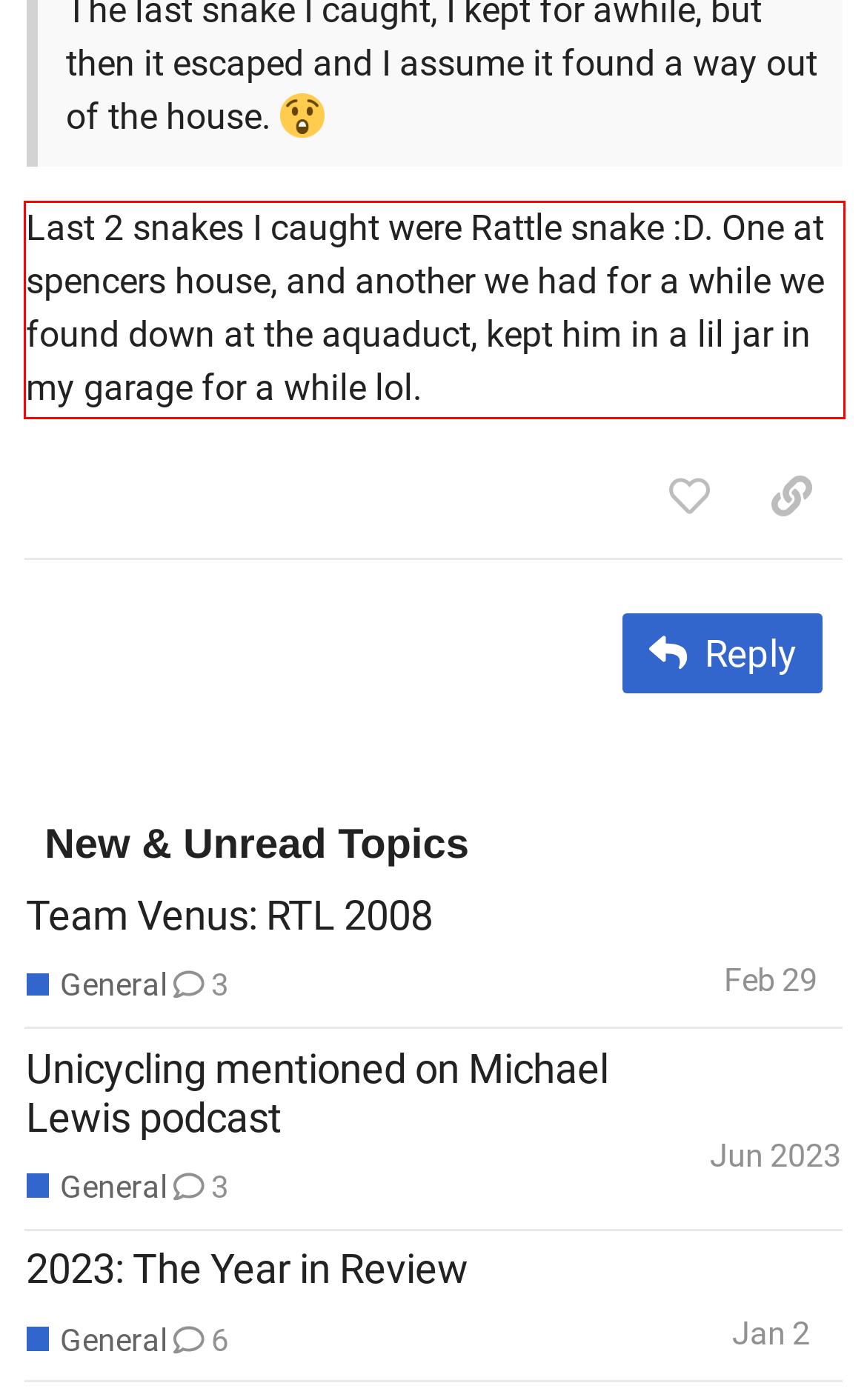You are presented with a screenshot containing a red rectangle. Extract the text found inside this red bounding box.

Last 2 snakes I caught were Rattle snake :D. One at spencers house, and another we had for a while we found down at the aquaduct, kept him in a lil jar in my garage for a while lol.